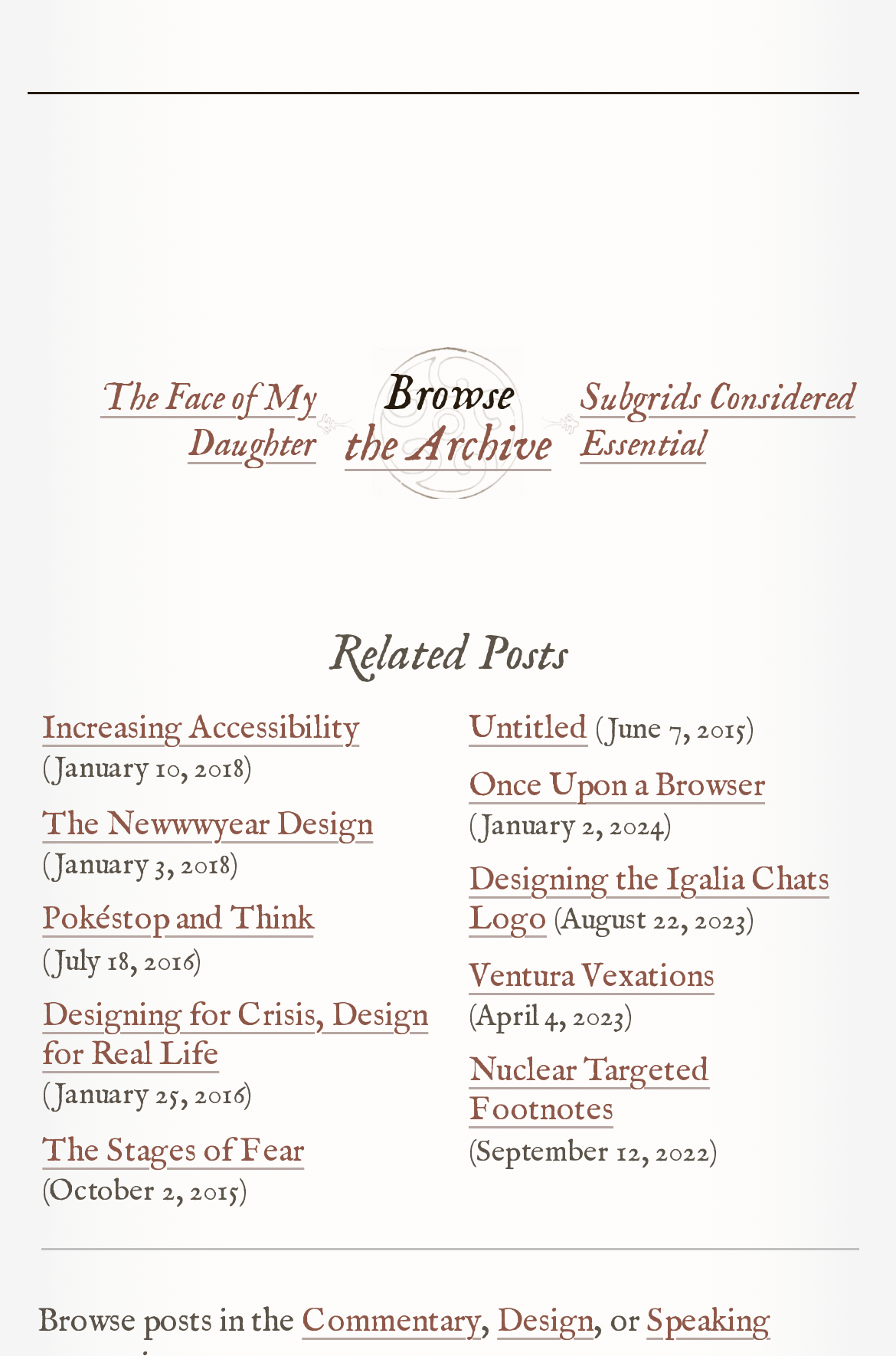Please find and report the bounding box coordinates of the element to click in order to perform the following action: "Explore Designing for Crisis, Design for Real Life". The coordinates should be expressed as four float numbers between 0 and 1, in the format [left, top, right, bottom].

[0.047, 0.734, 0.478, 0.793]